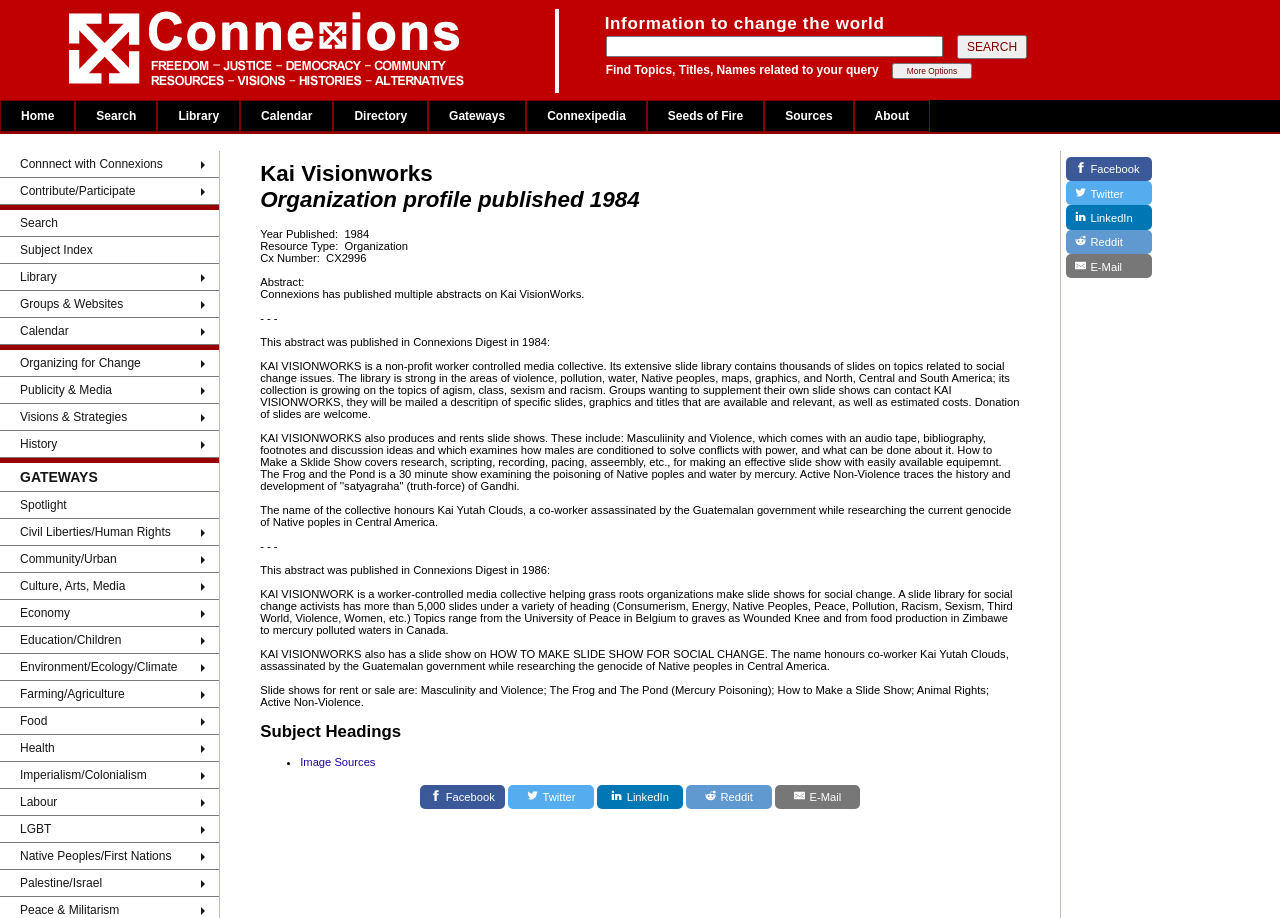Identify the bounding box coordinates of the area that should be clicked in order to complete the given instruction: "Browse the 'Subject Index'". The bounding box coordinates should be four float numbers between 0 and 1, i.e., [left, top, right, bottom].

[0.123, 0.144, 0.188, 0.159]